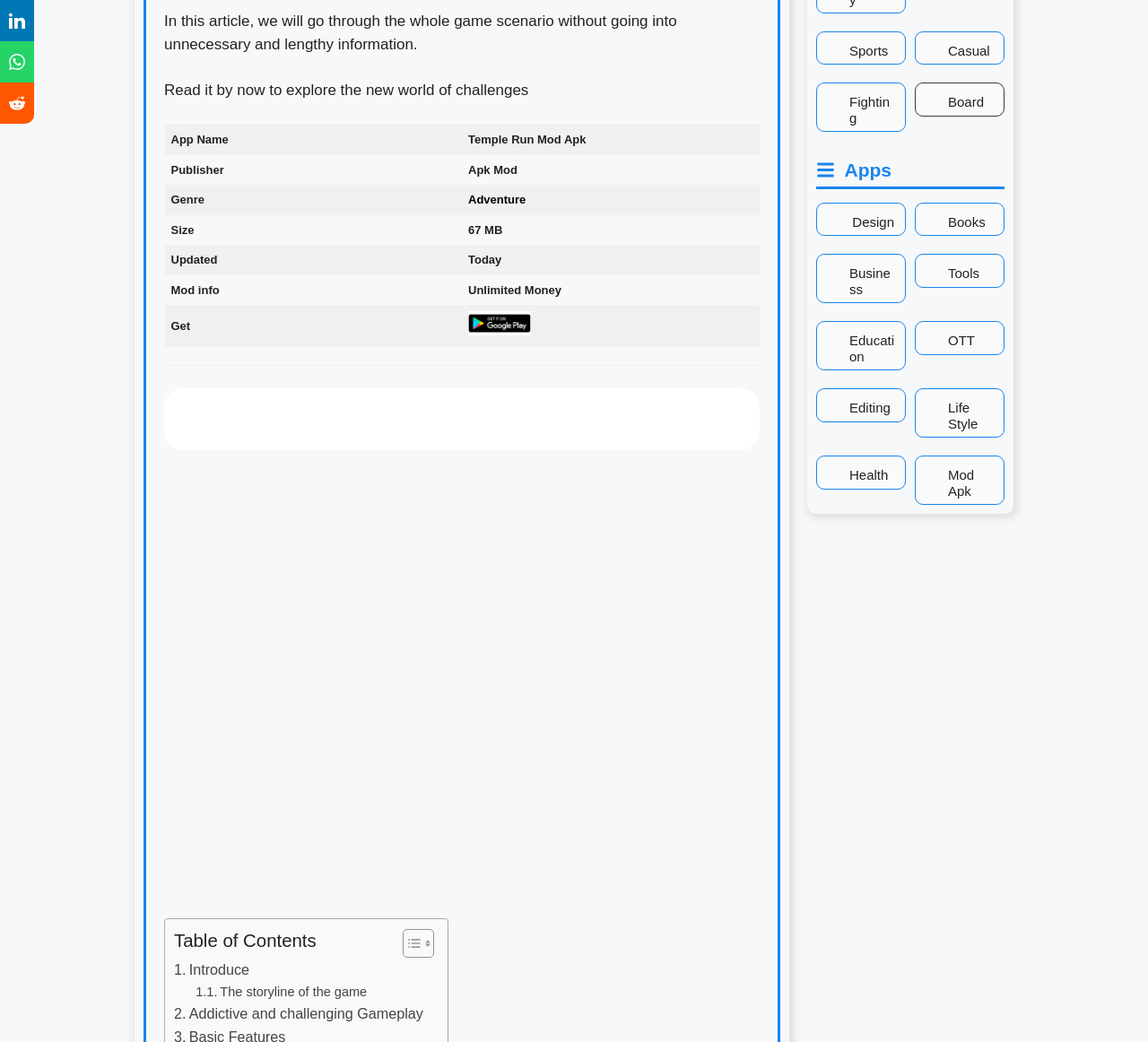Identify the bounding box coordinates for the UI element described as follows: parent_node: Editing. Use the format (top-left x, top-left y, bottom-right x, bottom-right y) and ensure all values are floating point numbers between 0 and 1.

[0.712, 0.374, 0.788, 0.404]